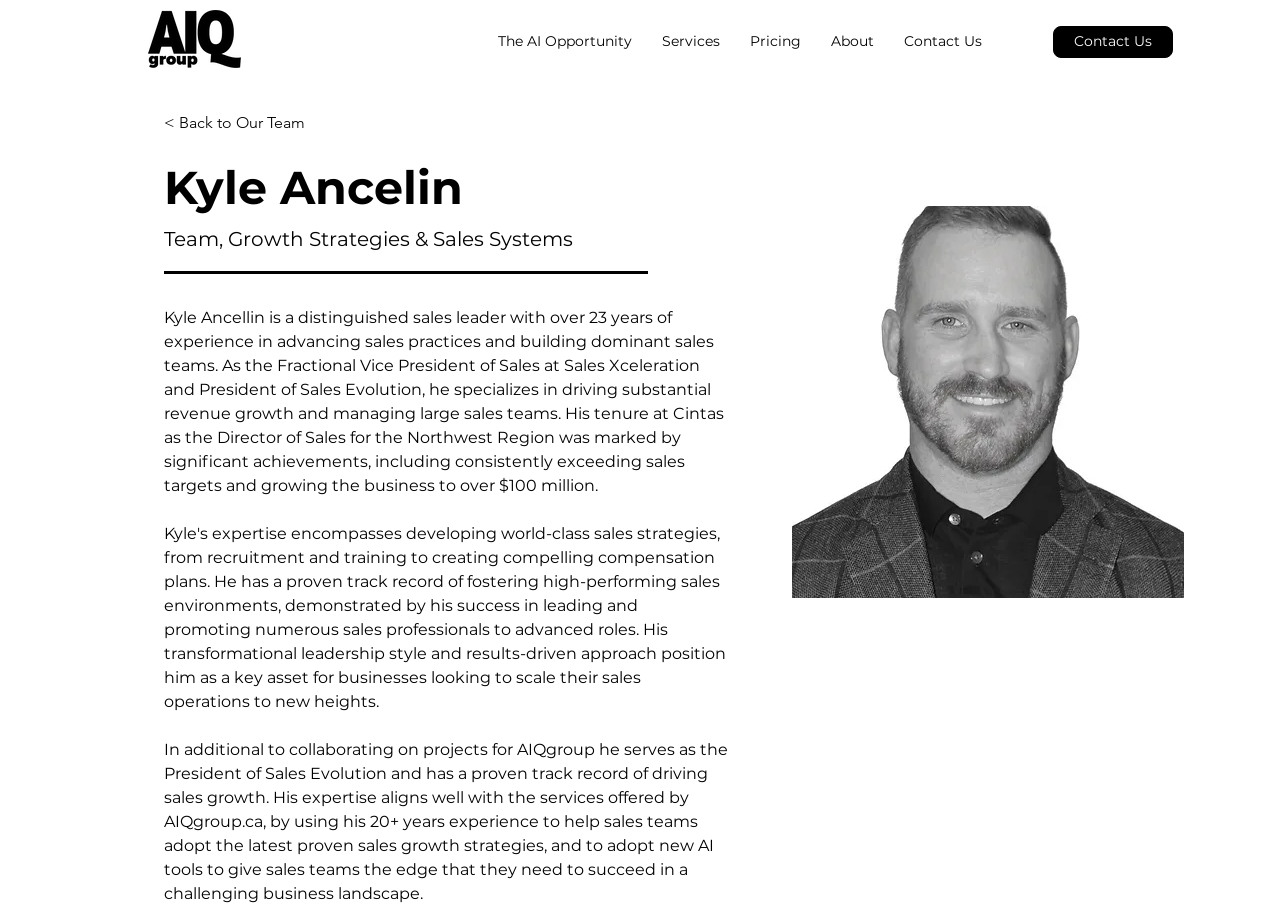By analyzing the image, answer the following question with a detailed response: What is the region where Kyle Ancelin worked as the Director of Sales at Cintas?

According to the webpage, Kyle Ancelin's tenure at Cintas as the Director of Sales for the Northwest Region was marked by significant achievements, including consistently exceeding sales targets and growing the business to over $100 million.